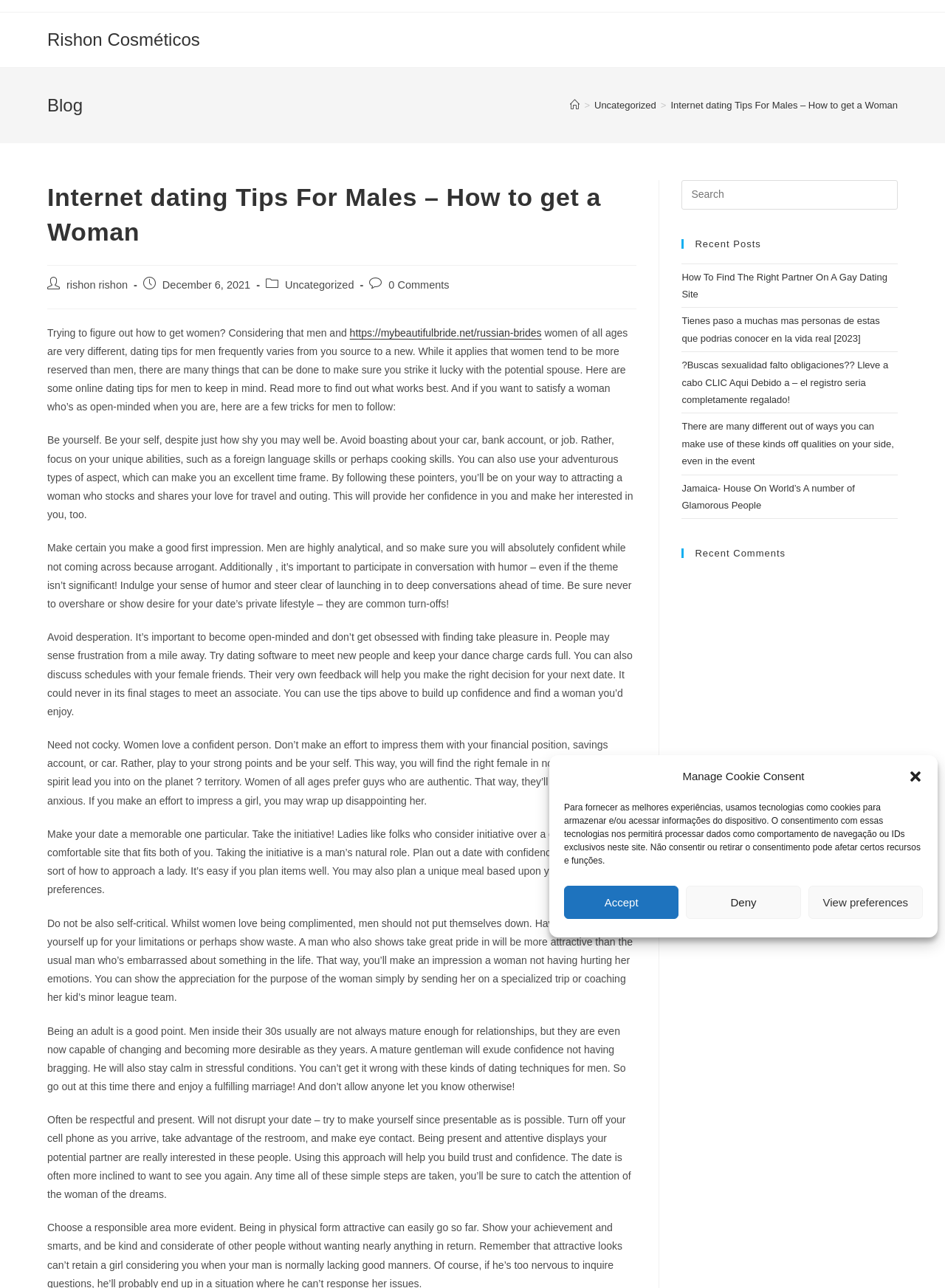Bounding box coordinates are given in the format (top-left x, top-left y, bottom-right x, bottom-right y). All values should be floating point numbers between 0 and 1. Provide the bounding box coordinate for the UI element described as: Issues

None